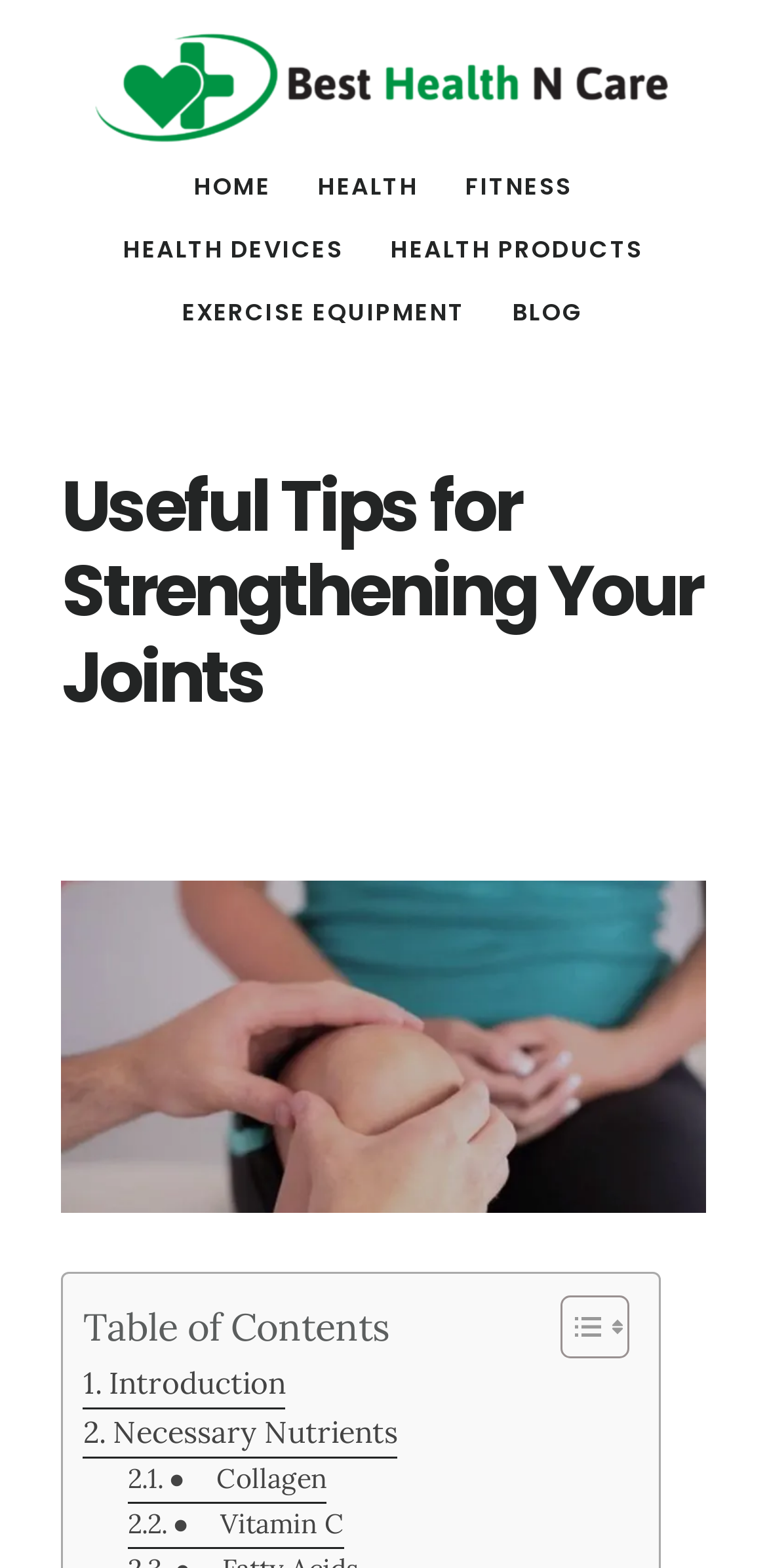What nutrient is mentioned in the third section of the article?
Provide an in-depth answer to the question, covering all aspects.

I found the nutrient mentioned in the third section of the article by reading the link element with the text '. ● Collagen' which is located below the 'Necessary Nutrients' section.